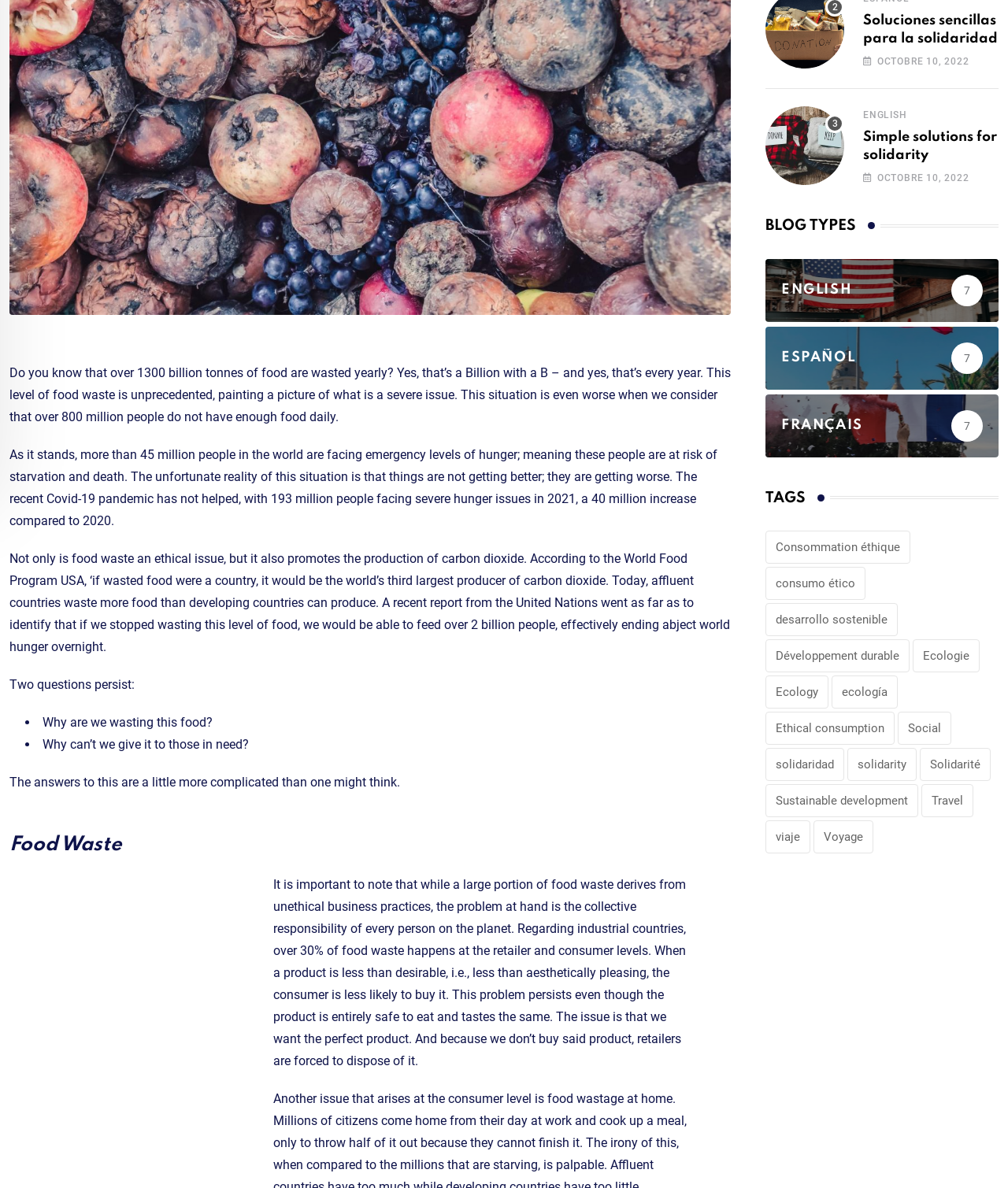Identify the bounding box coordinates for the UI element mentioned here: "Soluciones sencillas para la solidaridad". Provide the coordinates as four float values between 0 and 1, i.e., [left, top, right, bottom].

[0.856, 0.012, 0.99, 0.038]